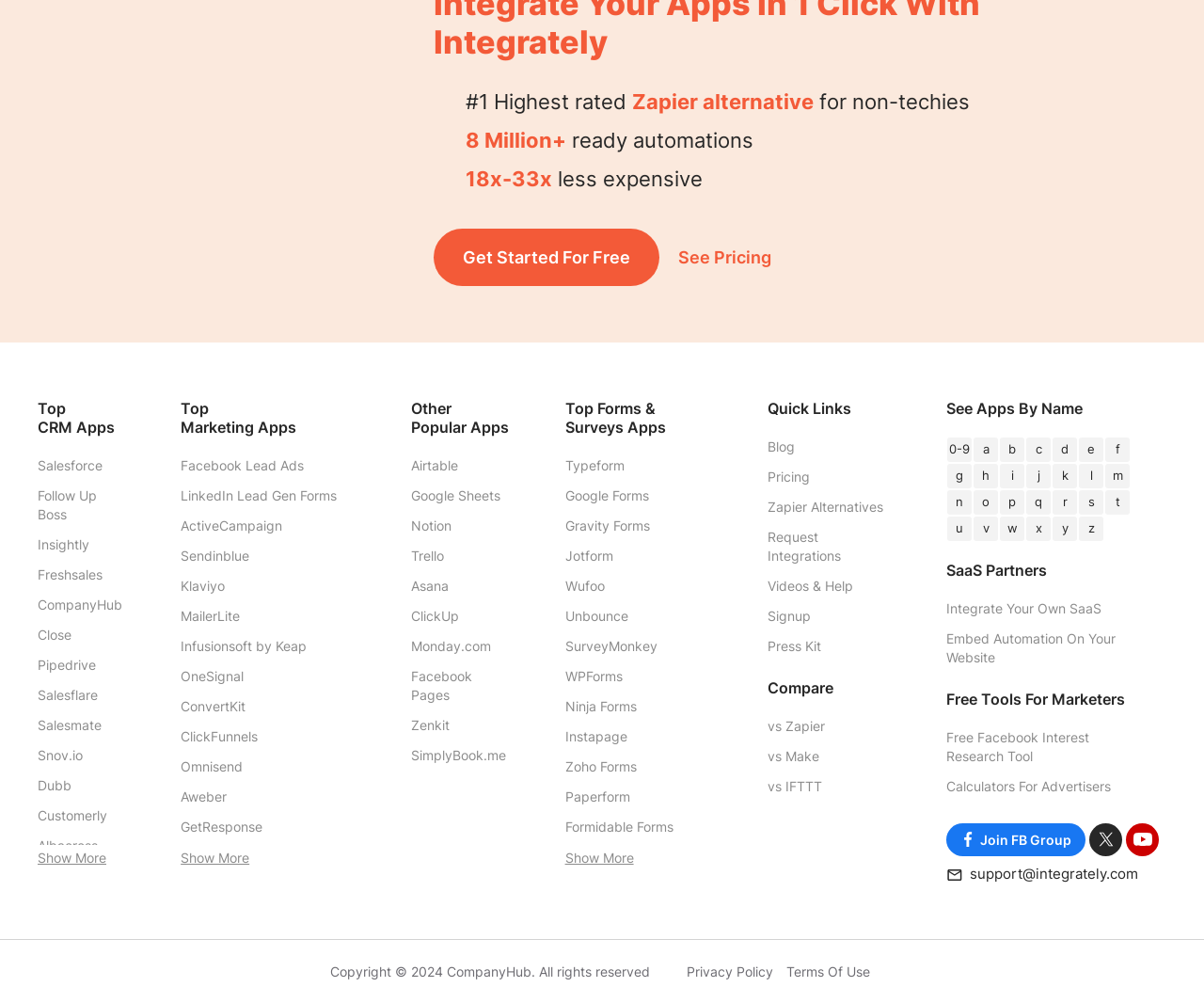Please identify the bounding box coordinates of the region to click in order to complete the given instruction: "Explore top CRM apps". The coordinates should be four float numbers between 0 and 1, i.e., [left, top, right, bottom].

[0.031, 0.397, 0.107, 0.435]